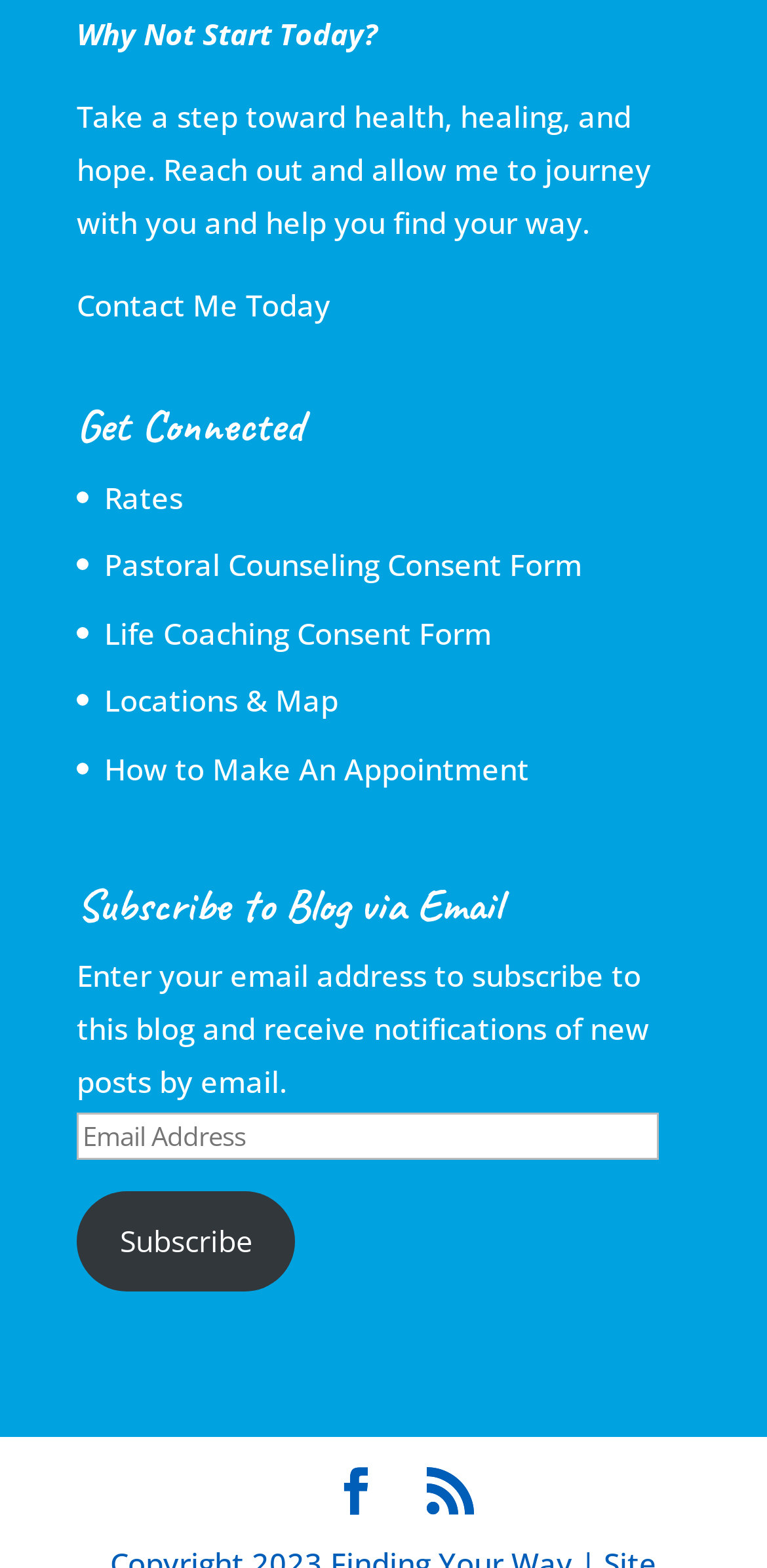What is the main purpose of this webpage?
Kindly offer a detailed explanation using the data available in the image.

The webpage appears to be a personal counseling service website, with the main heading 'Why Not Start Today?' and a call-to-action 'Contact Me Today' button, indicating that the main purpose is to provide counseling services to visitors.